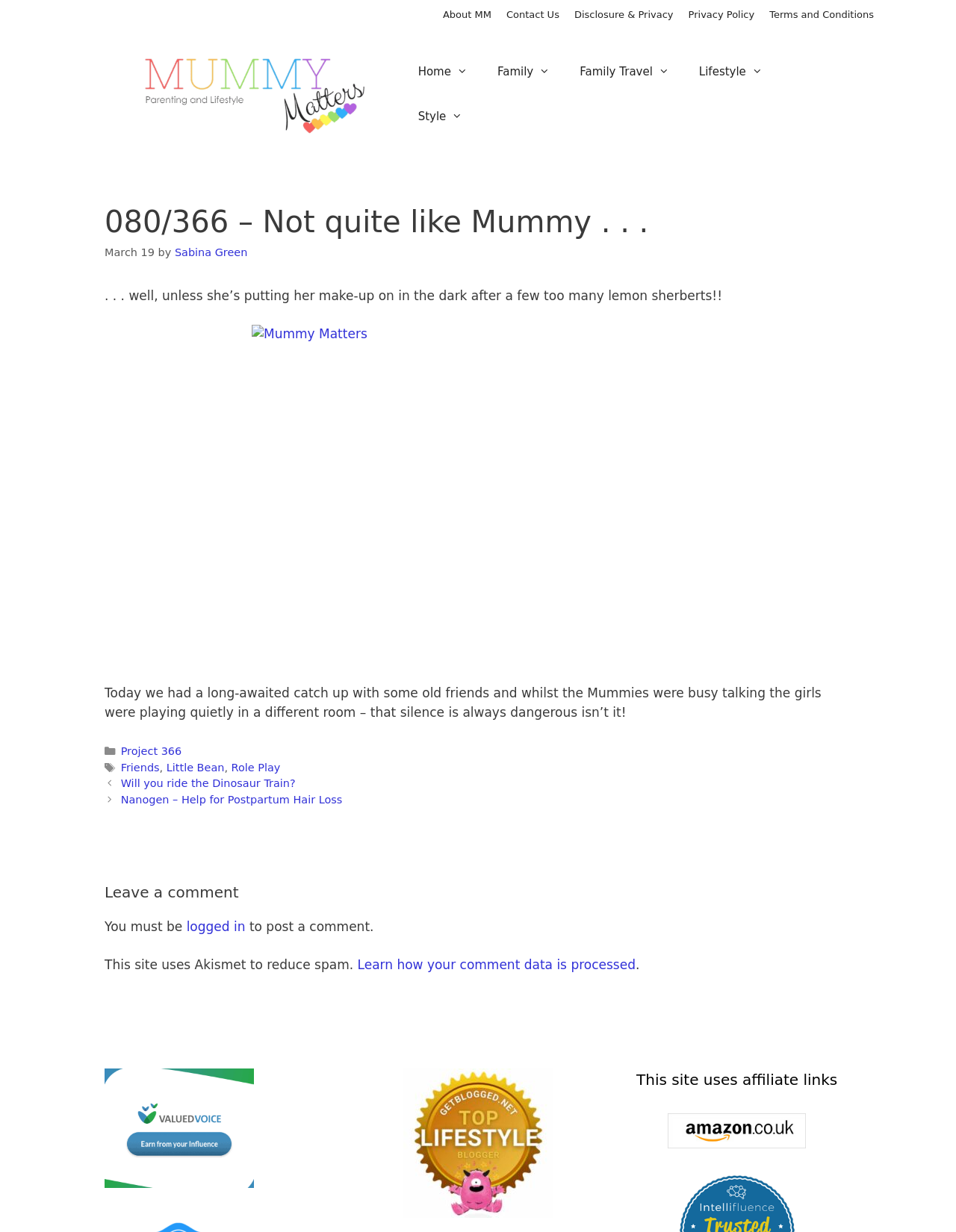Can you identify the bounding box coordinates of the clickable region needed to carry out this instruction: 'Click on the 'About MM' link'? The coordinates should be four float numbers within the range of 0 to 1, stated as [left, top, right, bottom].

[0.463, 0.007, 0.514, 0.016]